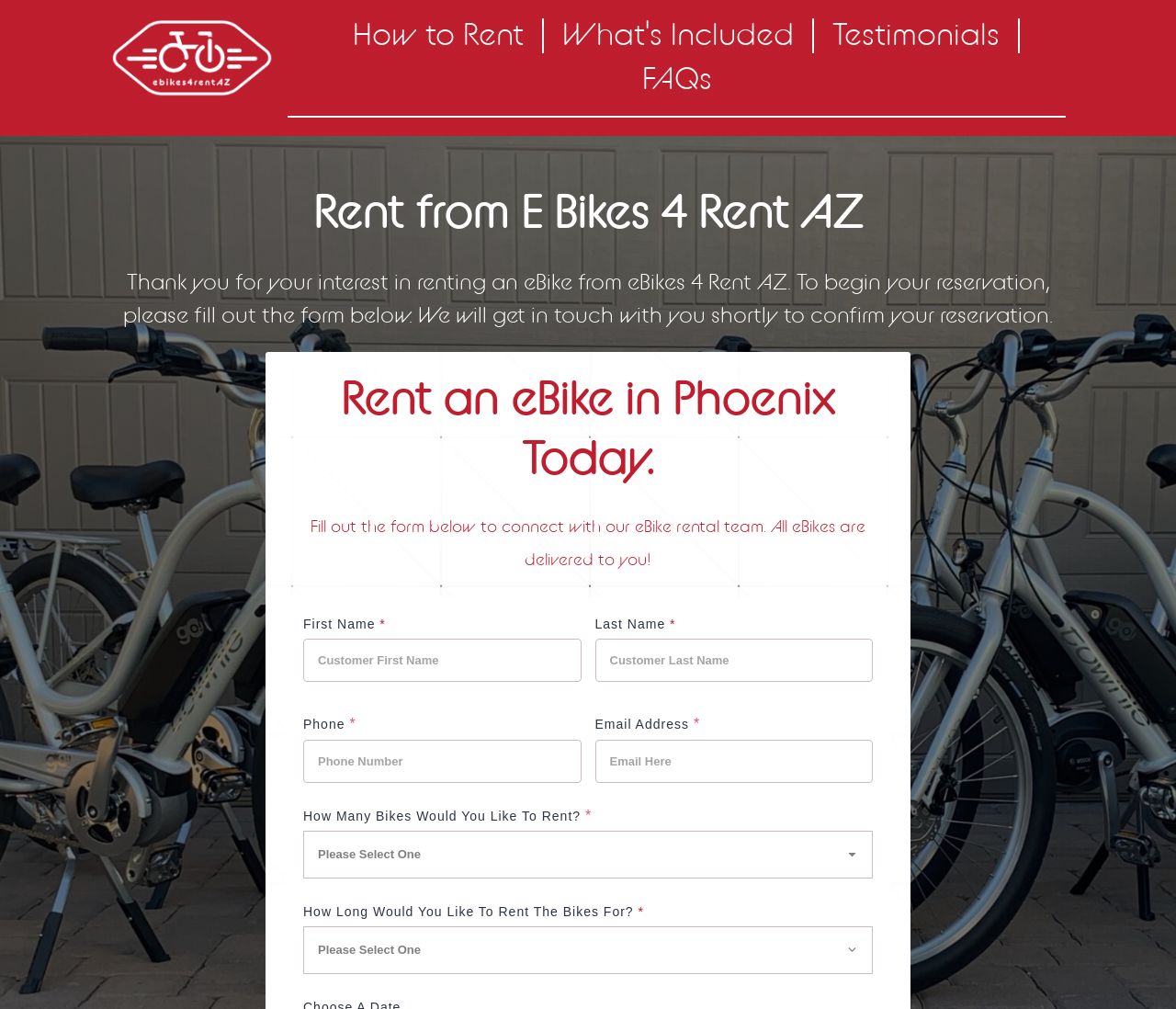Determine the bounding box coordinates of the clickable element to complete this instruction: "Click on the 'How to Rent' link". Provide the coordinates in the format of four float numbers between 0 and 1, [left, top, right, bottom].

[0.3, 0.02, 0.445, 0.051]